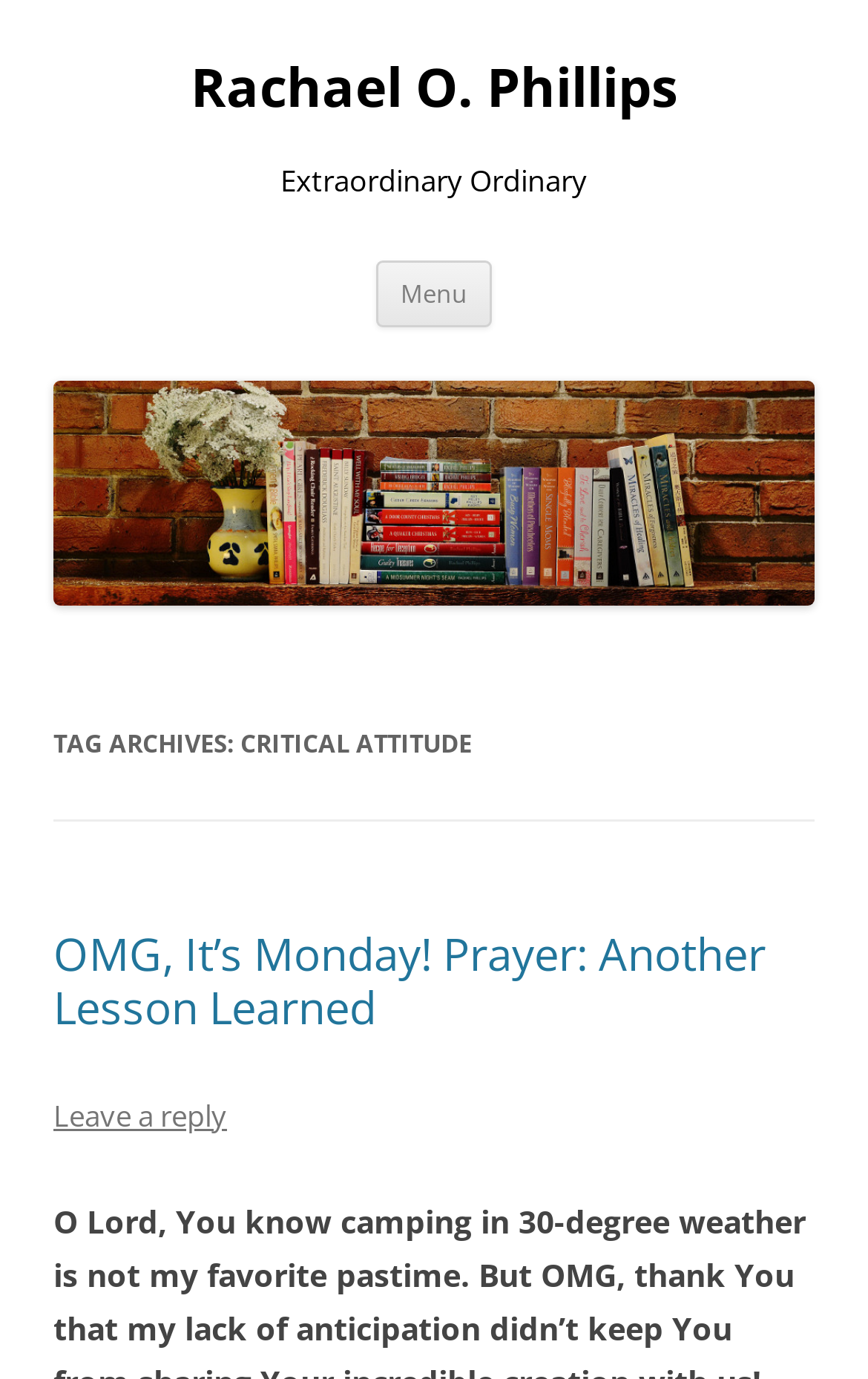Identify the main heading from the webpage and provide its text content.

Rachael O. Phillips